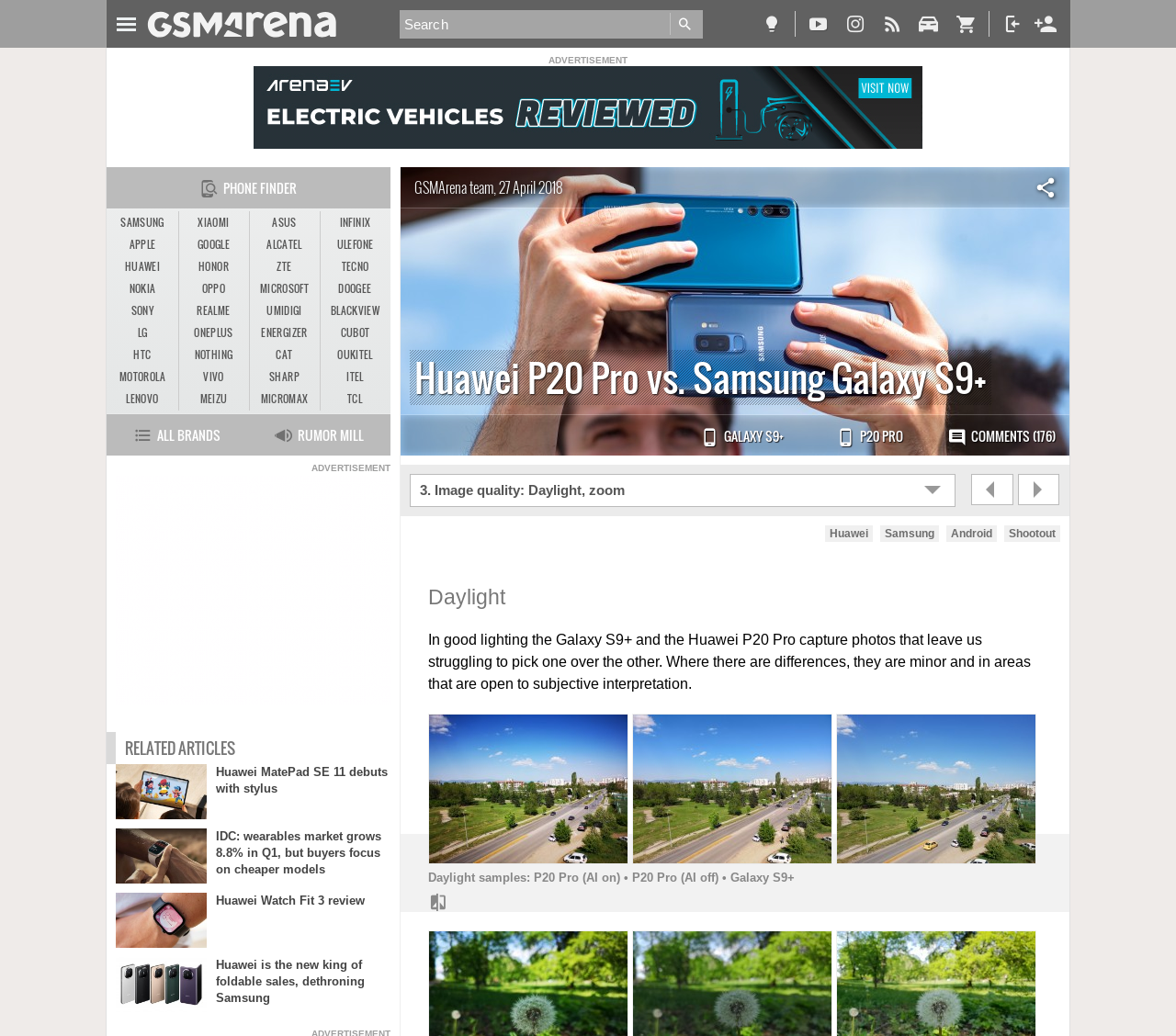How many comments are there on this article?
Provide a detailed and well-explained answer to the question.

According to the link 'COMMENTS (176)' on the webpage, there are 176 comments on this article.